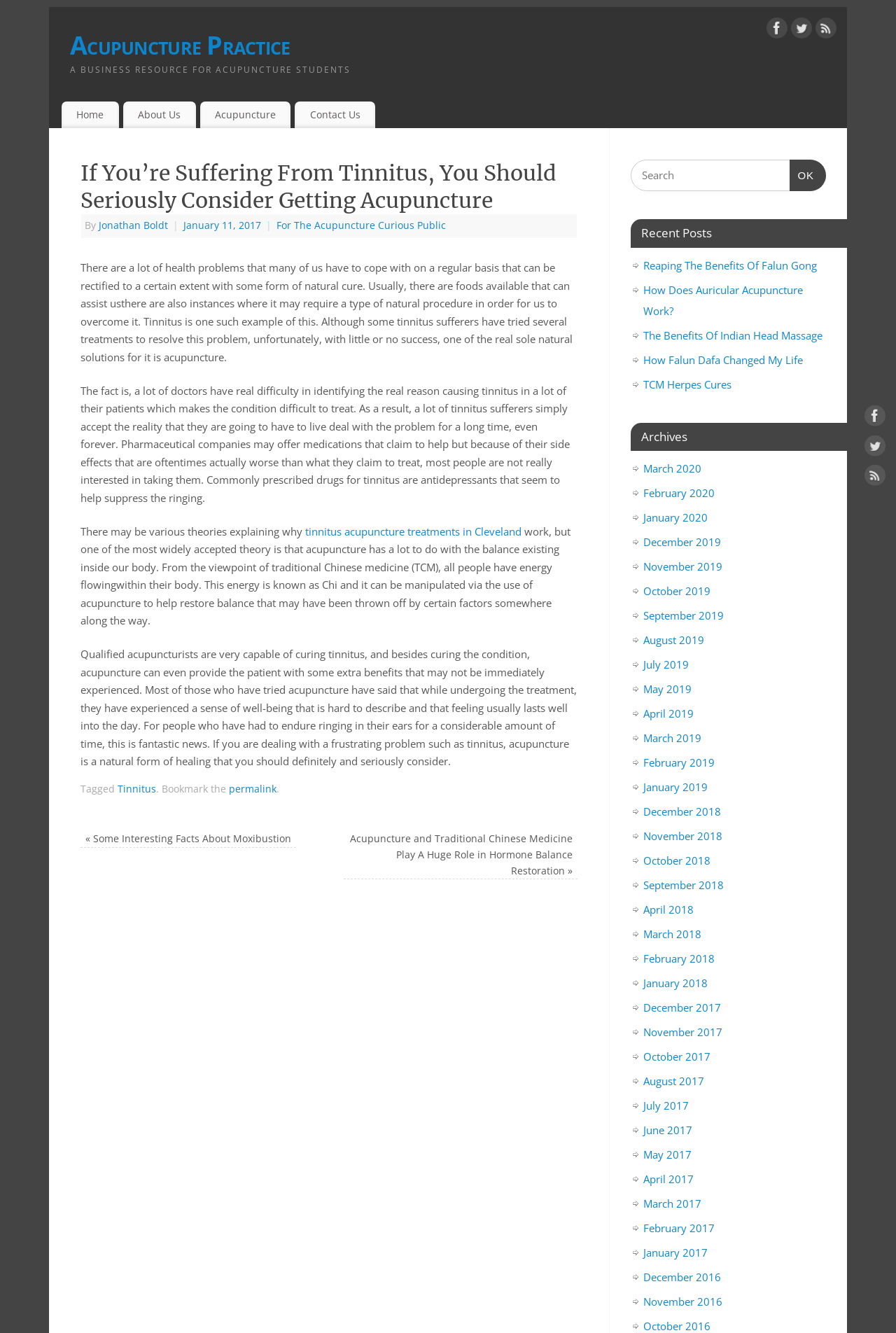Identify the bounding box coordinates of the clickable region necessary to fulfill the following instruction: "Search for something". The bounding box coordinates should be four float numbers between 0 and 1, i.e., [left, top, right, bottom].

[0.704, 0.12, 0.922, 0.144]